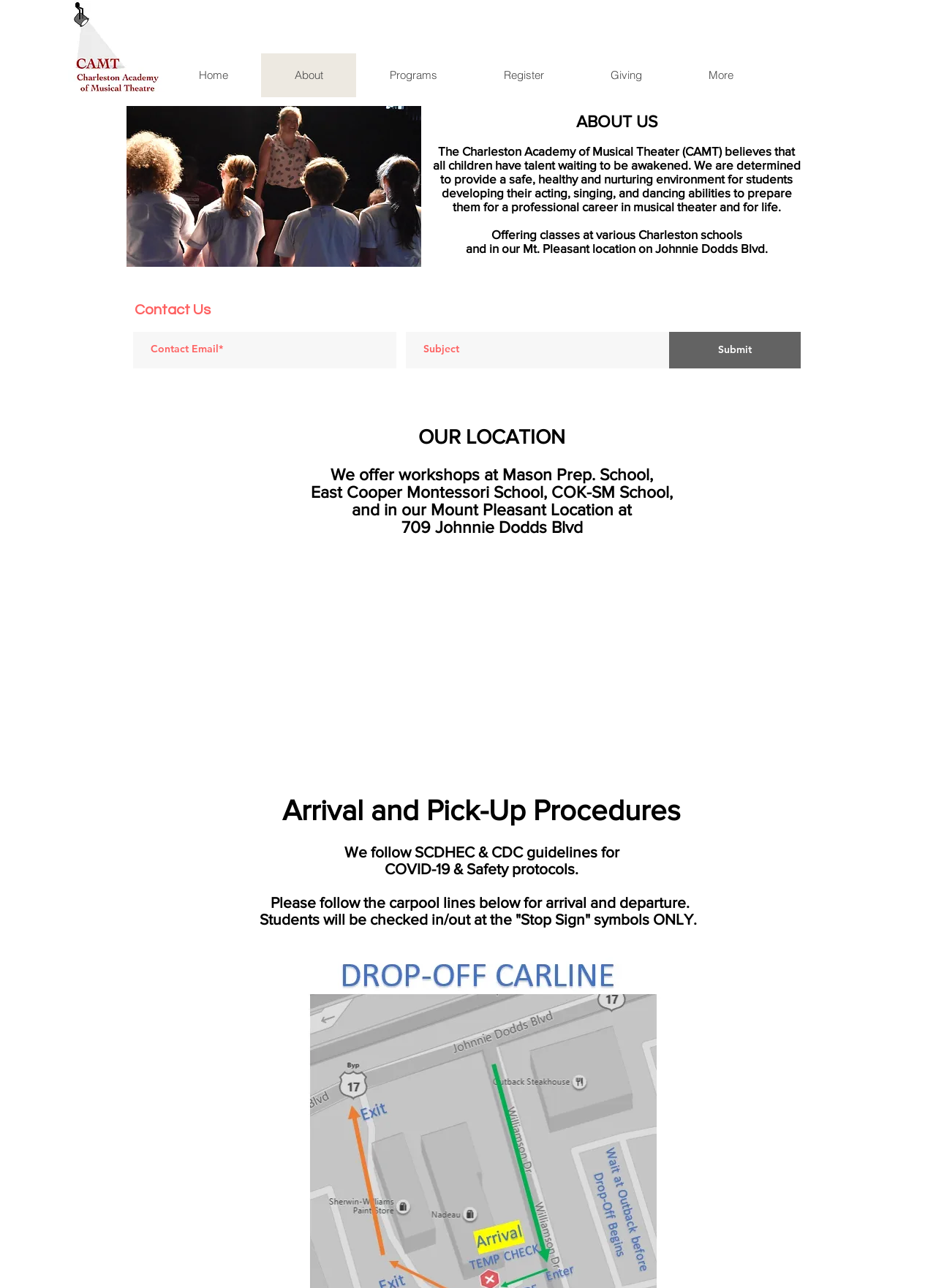Please determine the bounding box coordinates for the element that should be clicked to follow these instructions: "Click the About link".

[0.279, 0.041, 0.38, 0.075]